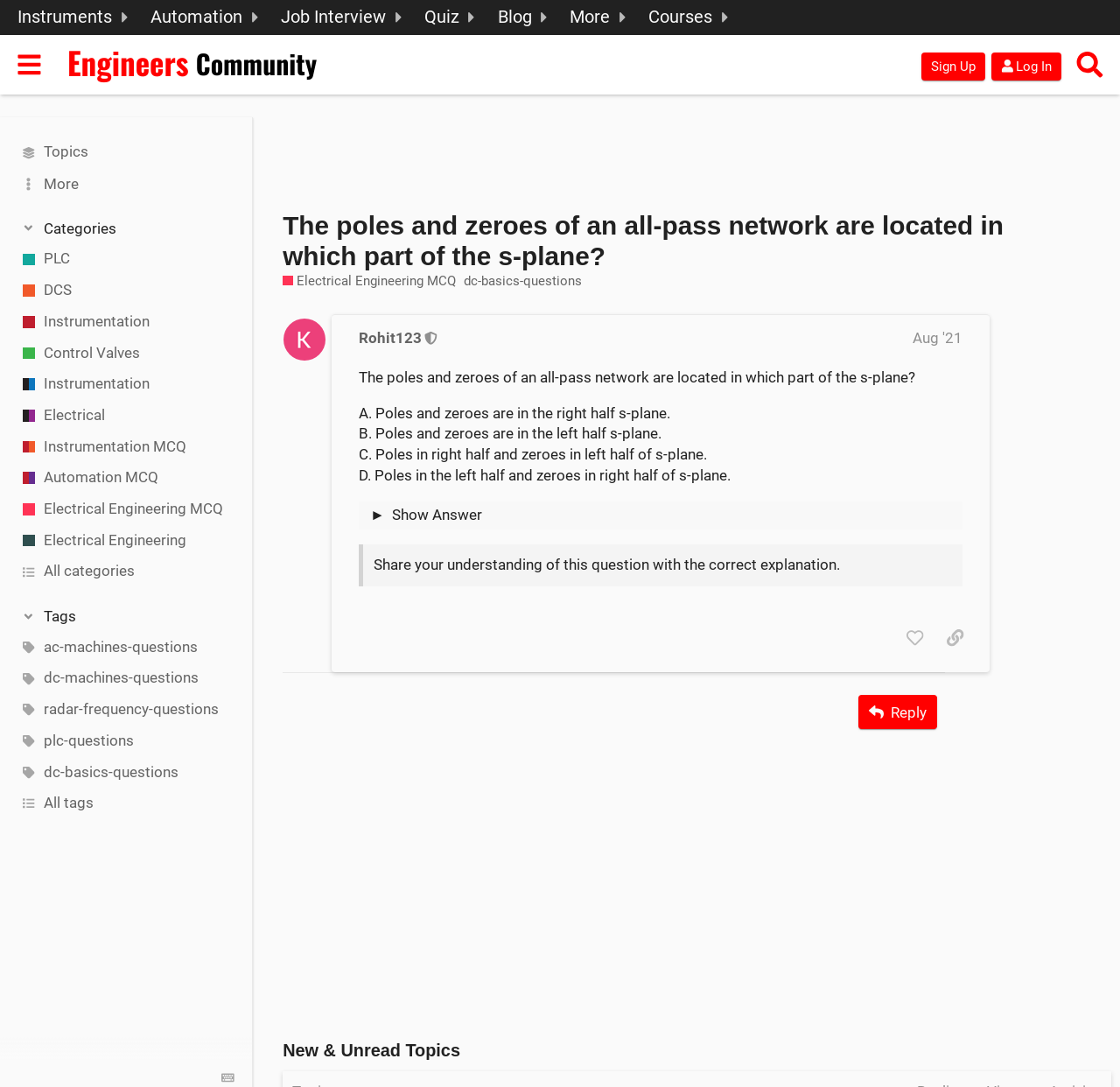Identify the bounding box for the given UI element using the description provided. Coordinates should be in the format (top-left x, top-left y, bottom-right x, bottom-right y) and must be between 0 and 1. Here is the description: Email Us

None